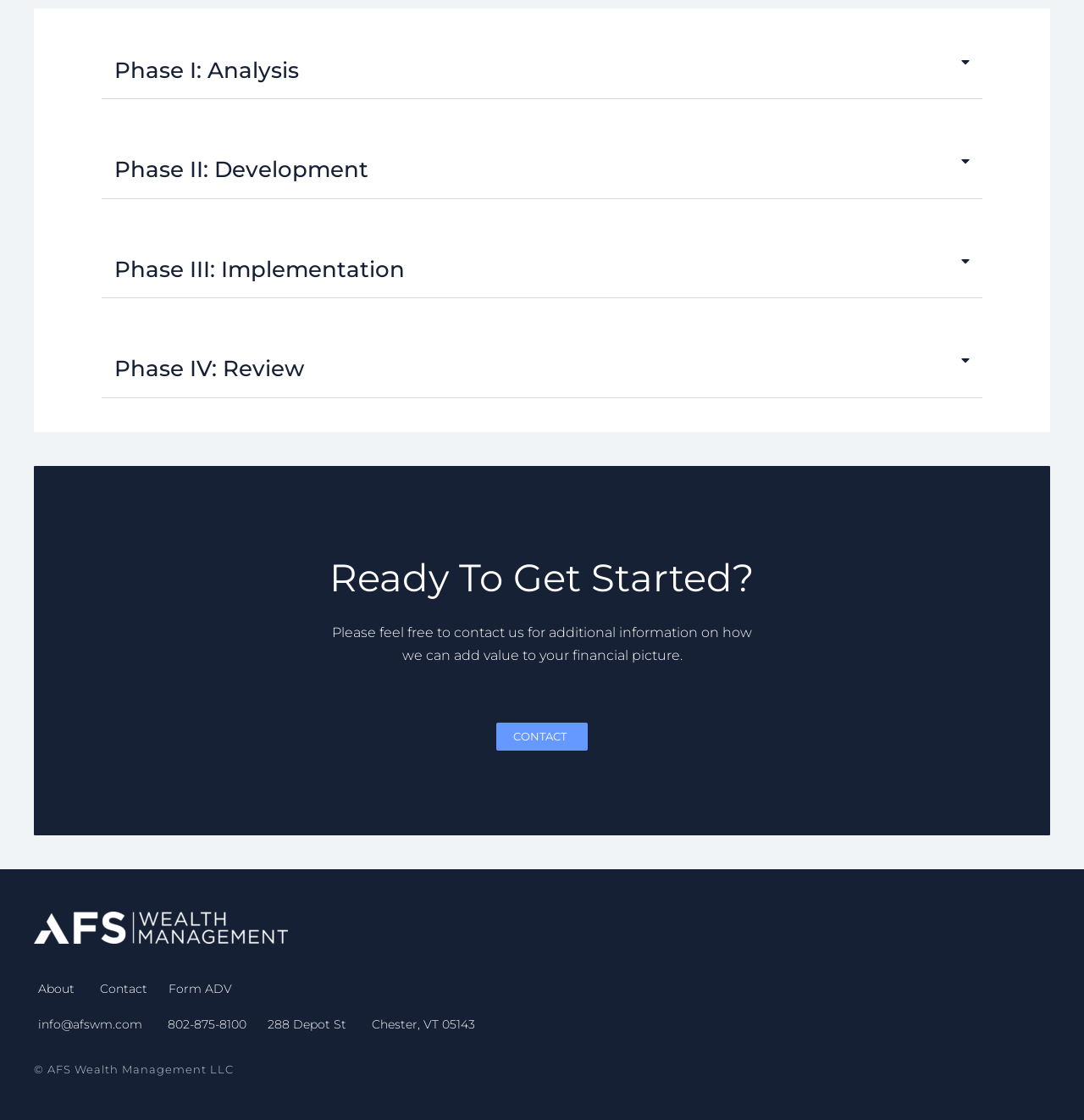Please specify the bounding box coordinates for the clickable region that will help you carry out the instruction: "Go to the Home page".

None